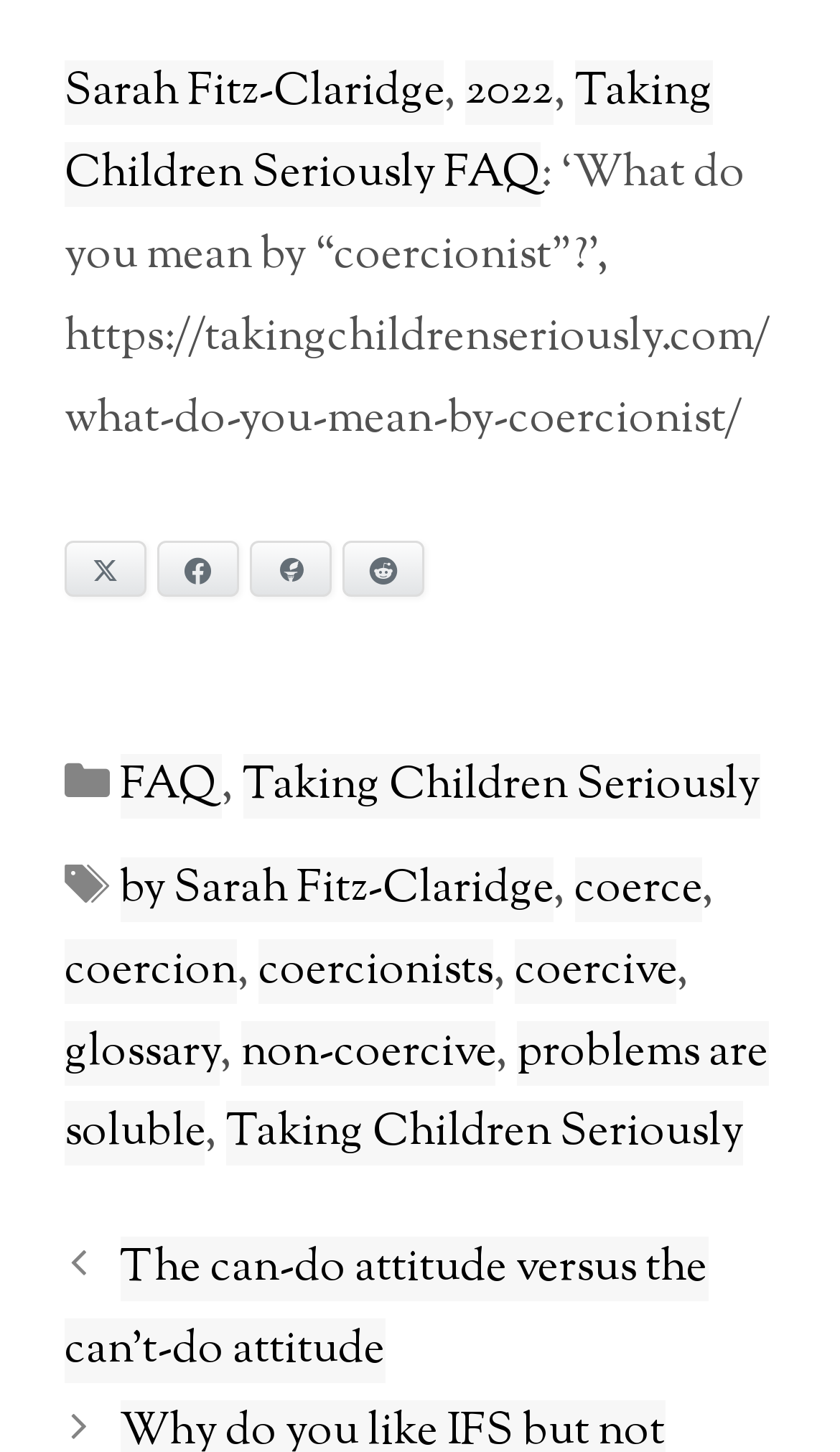Please find the bounding box coordinates of the element that needs to be clicked to perform the following instruction: "View the Taking Children Seriously page". The bounding box coordinates should be four float numbers between 0 and 1, represented as [left, top, right, bottom].

[0.289, 0.52, 0.904, 0.564]